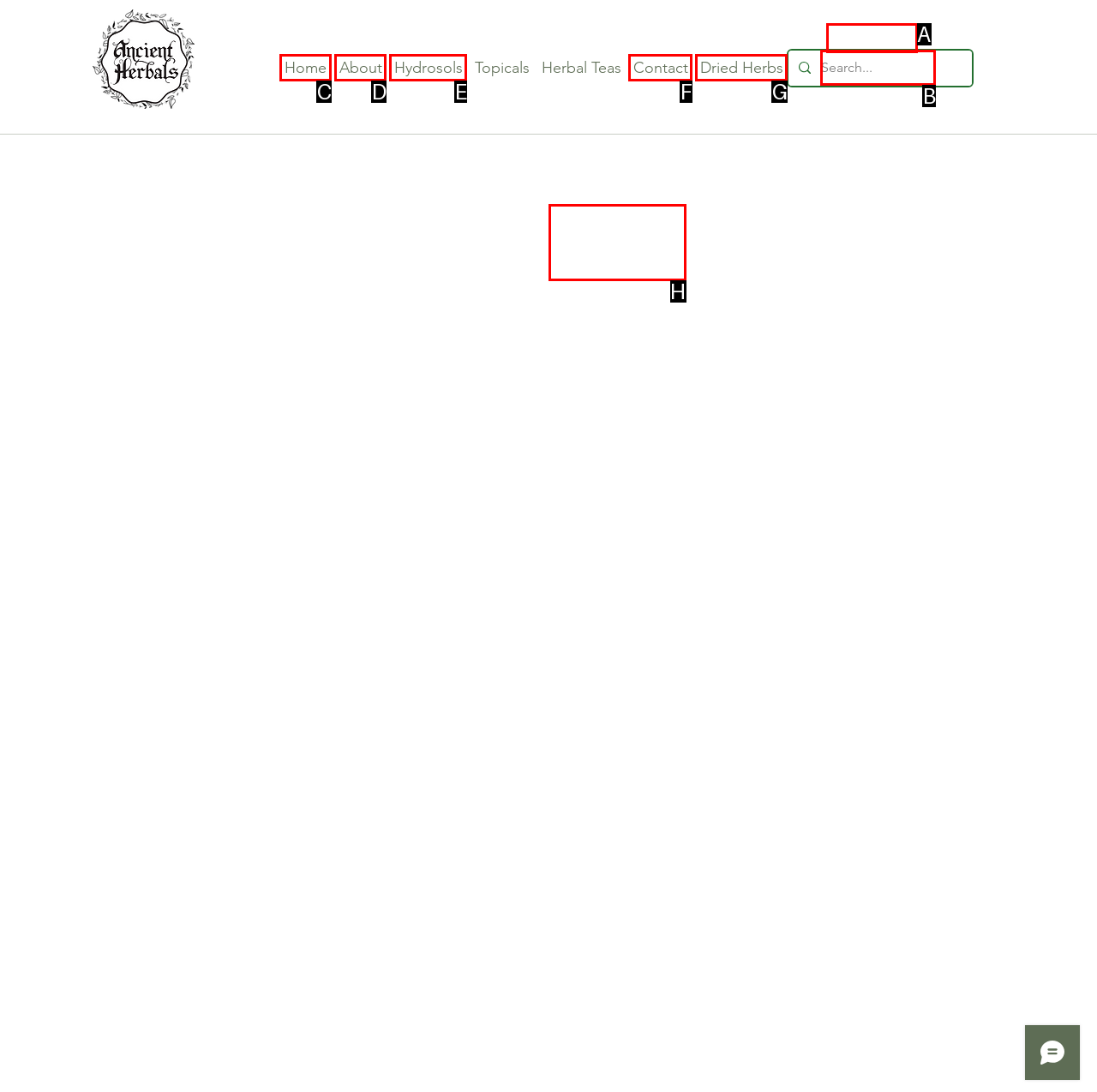Identify the correct letter of the UI element to click for this task: Check out the article about Trauma Nurse…… A Priority in Healthcare Sector
Respond with the letter from the listed options.

None